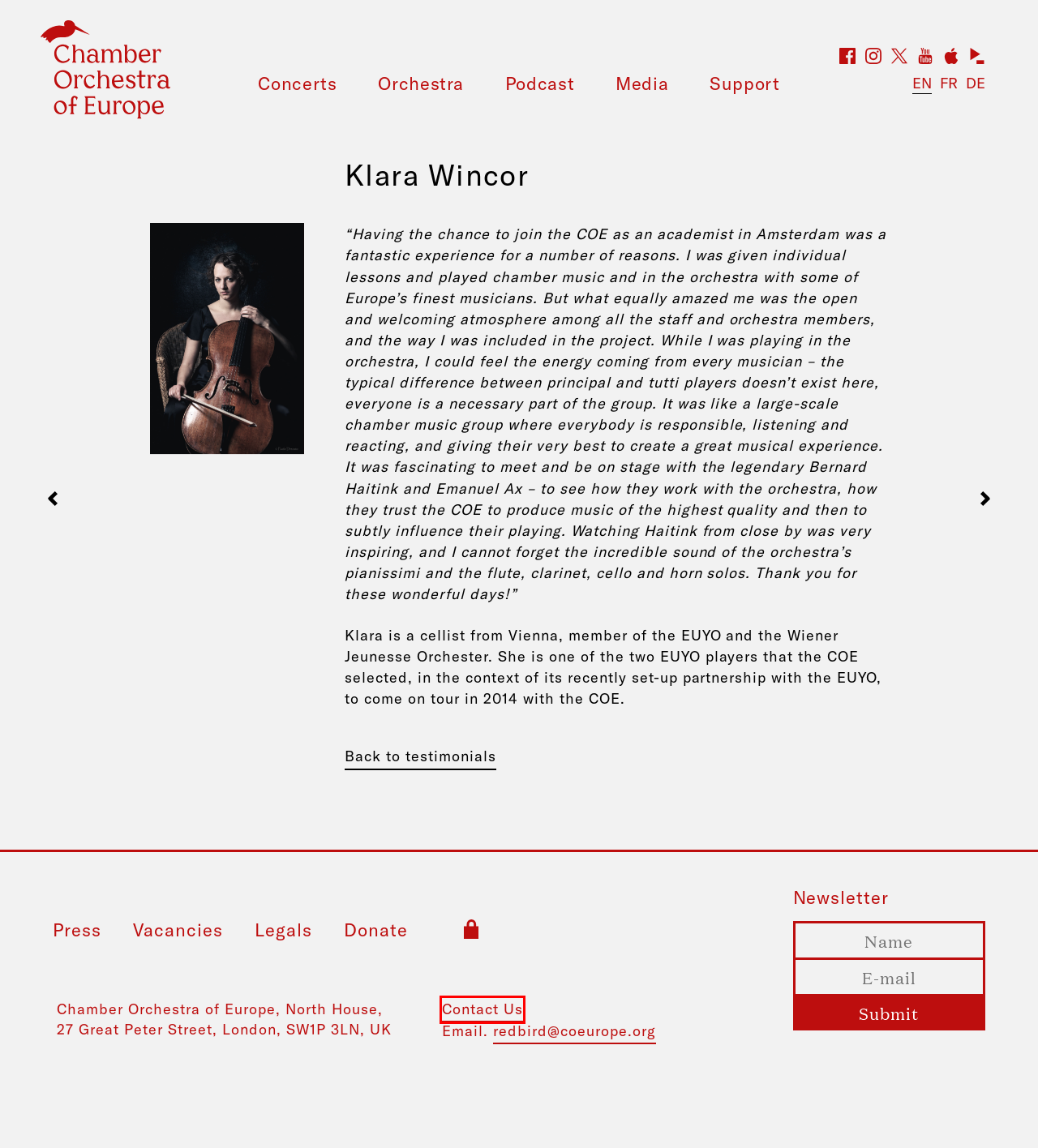Consider the screenshot of a webpage with a red bounding box and select the webpage description that best describes the new page that appears after clicking the element inside the red box. Here are the candidates:
A. Academy - Chamber Orchestra of Europe
B. Chamber Orchestra of Europe | Login
C. Vacancies - Chamber Orchestra of Europe
D. Friends - Chamber Orchestra of Europe
E. Christopher Koppitz - Chamber Orchestra of Europe
F. Romana Kaiser - Chamber Orchestra of Europe
G. Contact us - Chamber Orchestra of Europe
H. Legals - Chamber Orchestra of Europe

G